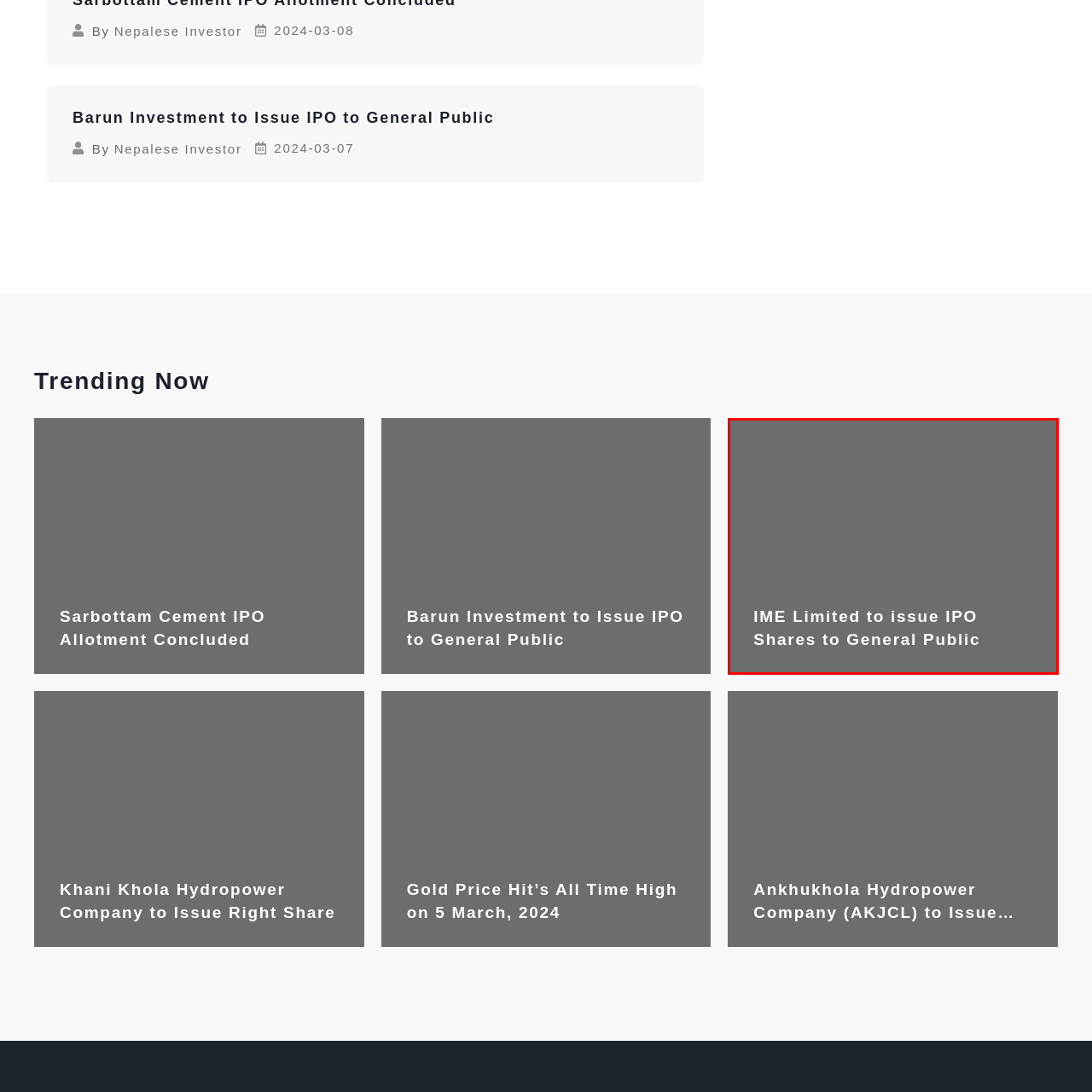Observe the image confined by the red frame and answer the question with a single word or phrase:
What is the purpose of IME Limited's announcement?

To issue IPO shares